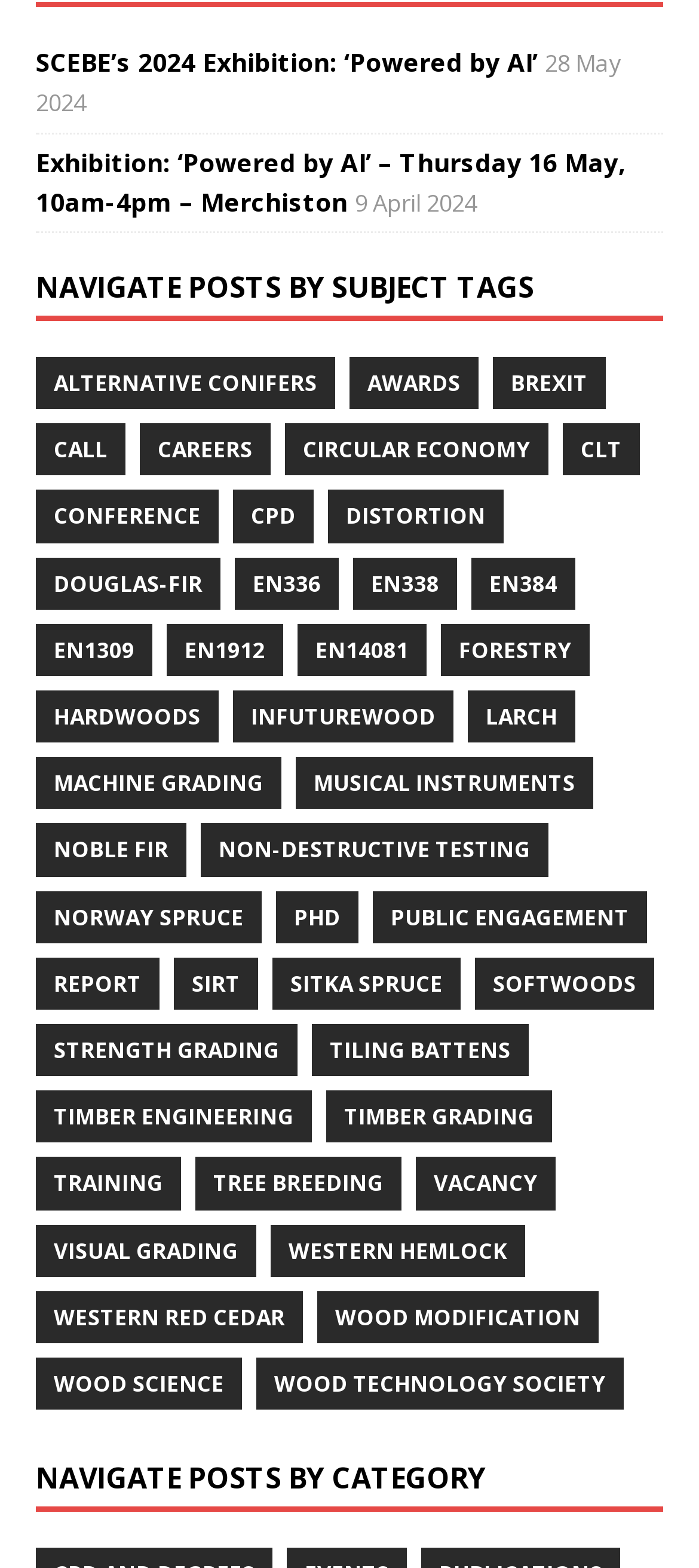Please answer the following query using a single word or phrase: 
What is the title of the exhibition?

Powered by AI